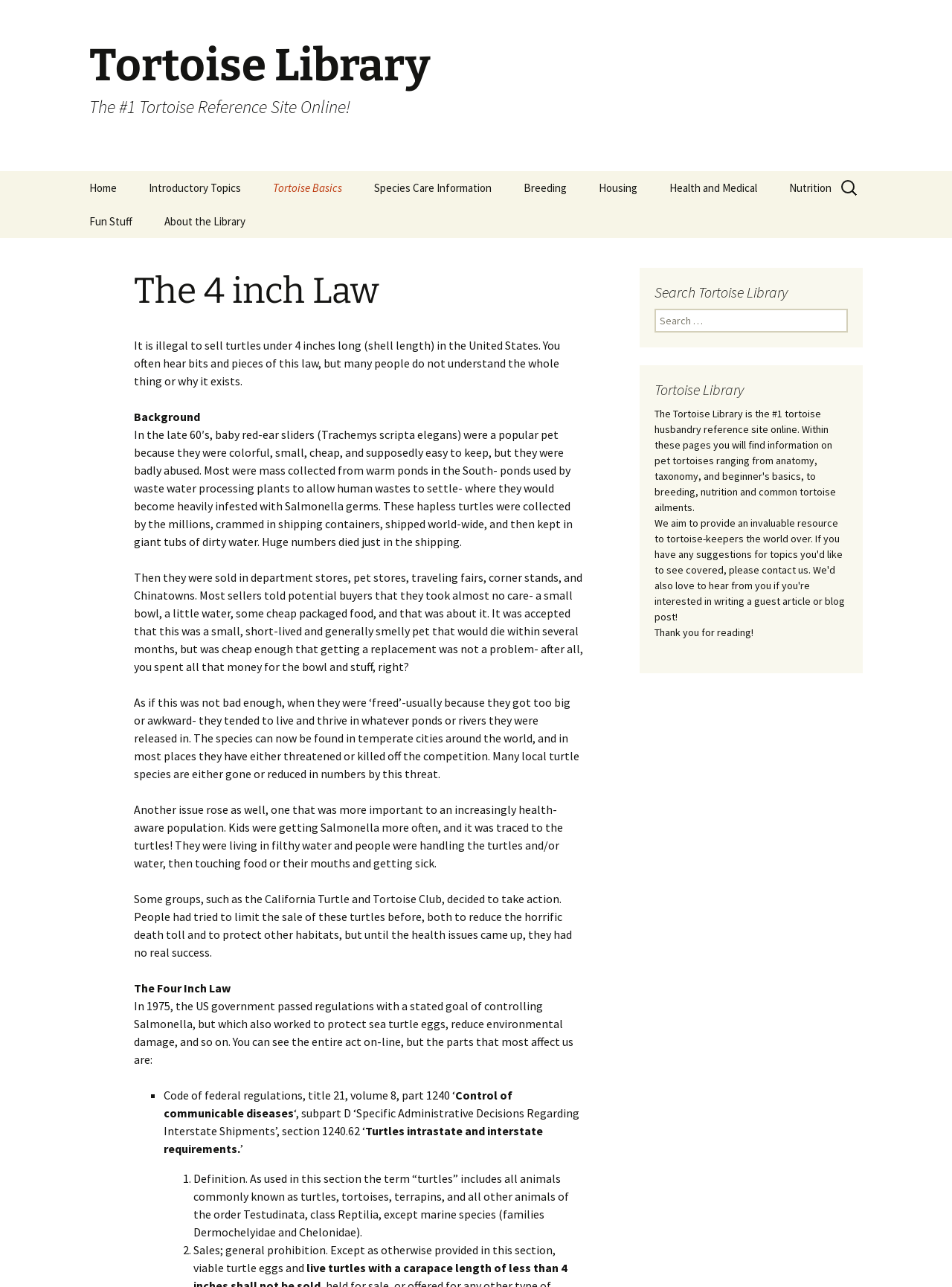What is the main topic of the webpage?
Please answer using one word or phrase, based on the screenshot.

Tortoises